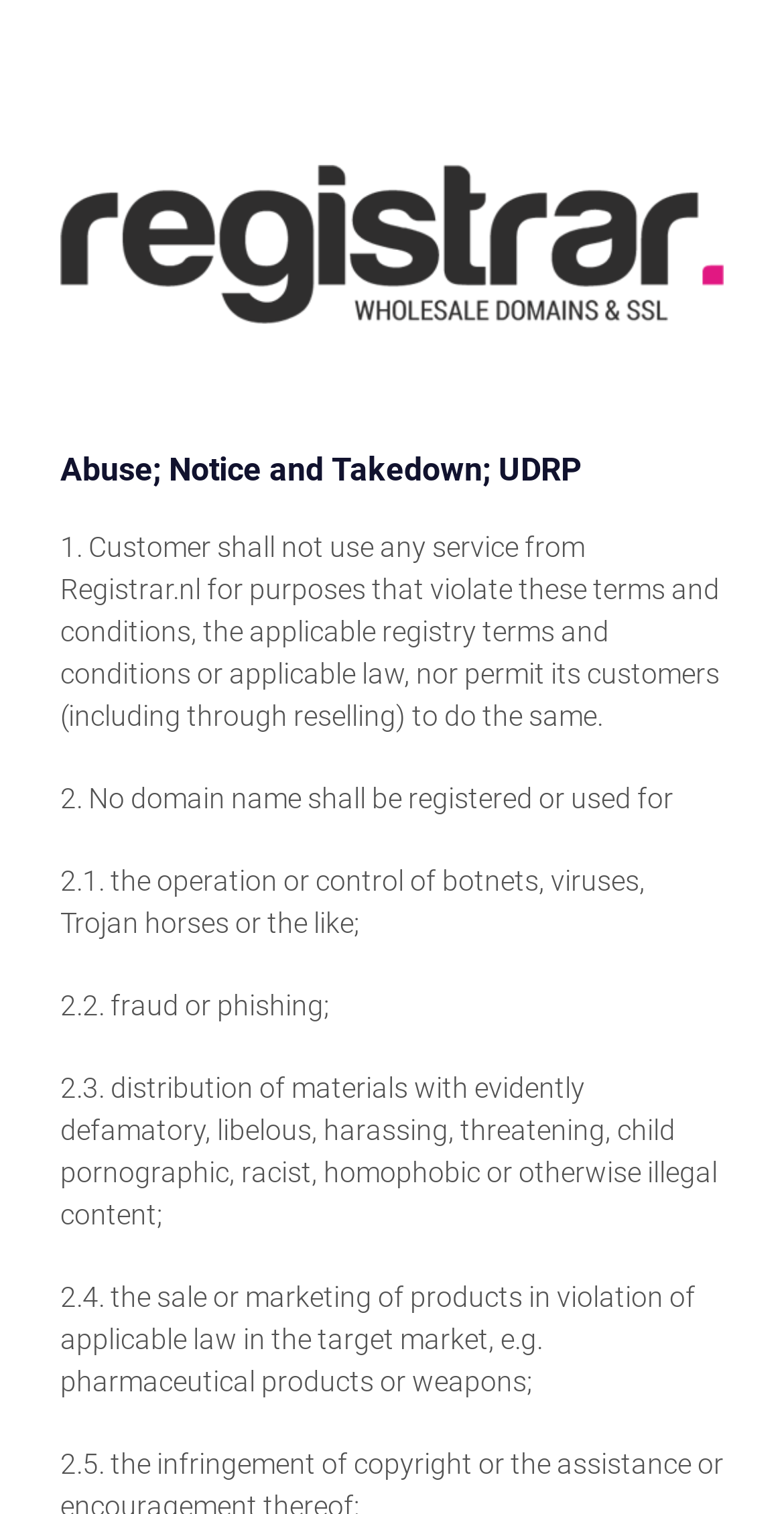Give a one-word or phrase response to the following question: What is the second type of prohibited activity?

Fraud or phishing